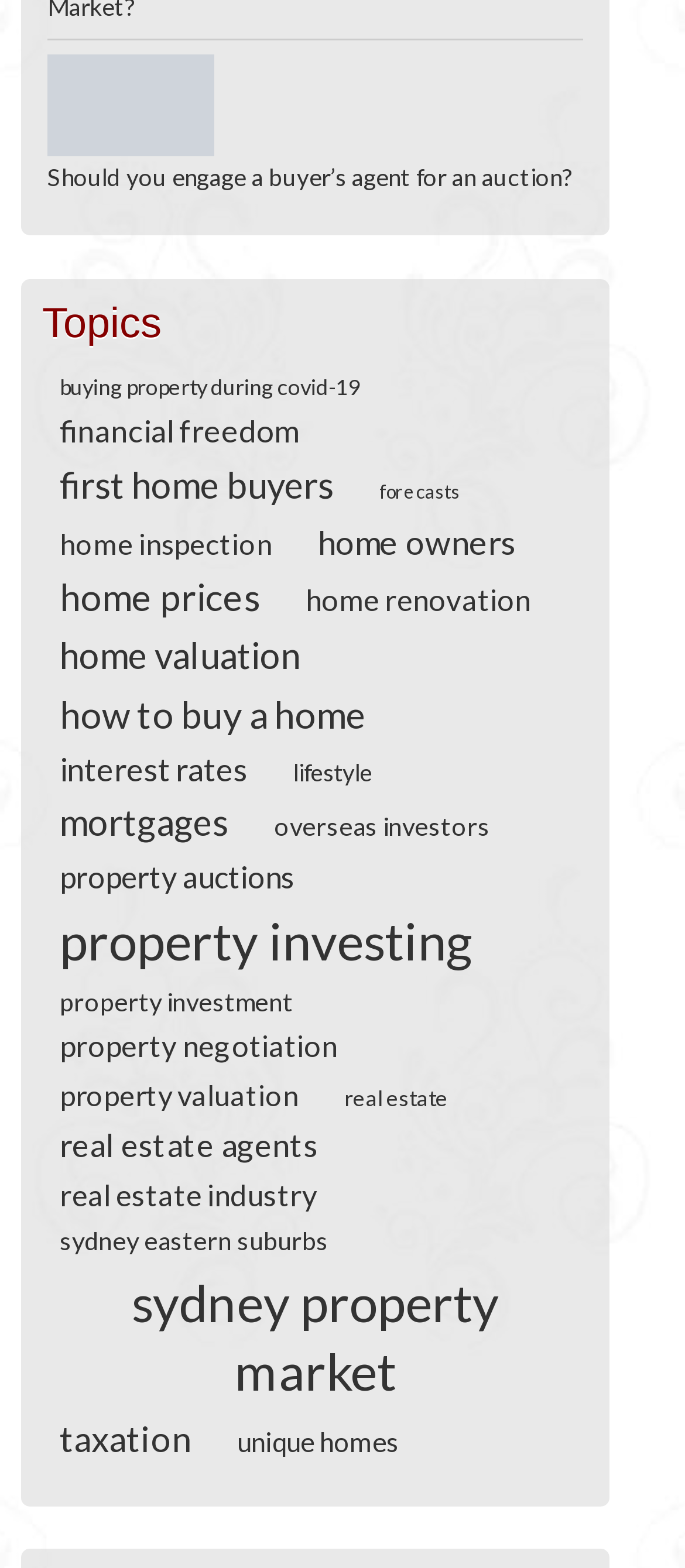Please pinpoint the bounding box coordinates for the region I should click to adhere to this instruction: "Learn about 'sydney property market'".

[0.062, 0.855, 0.859, 0.894]